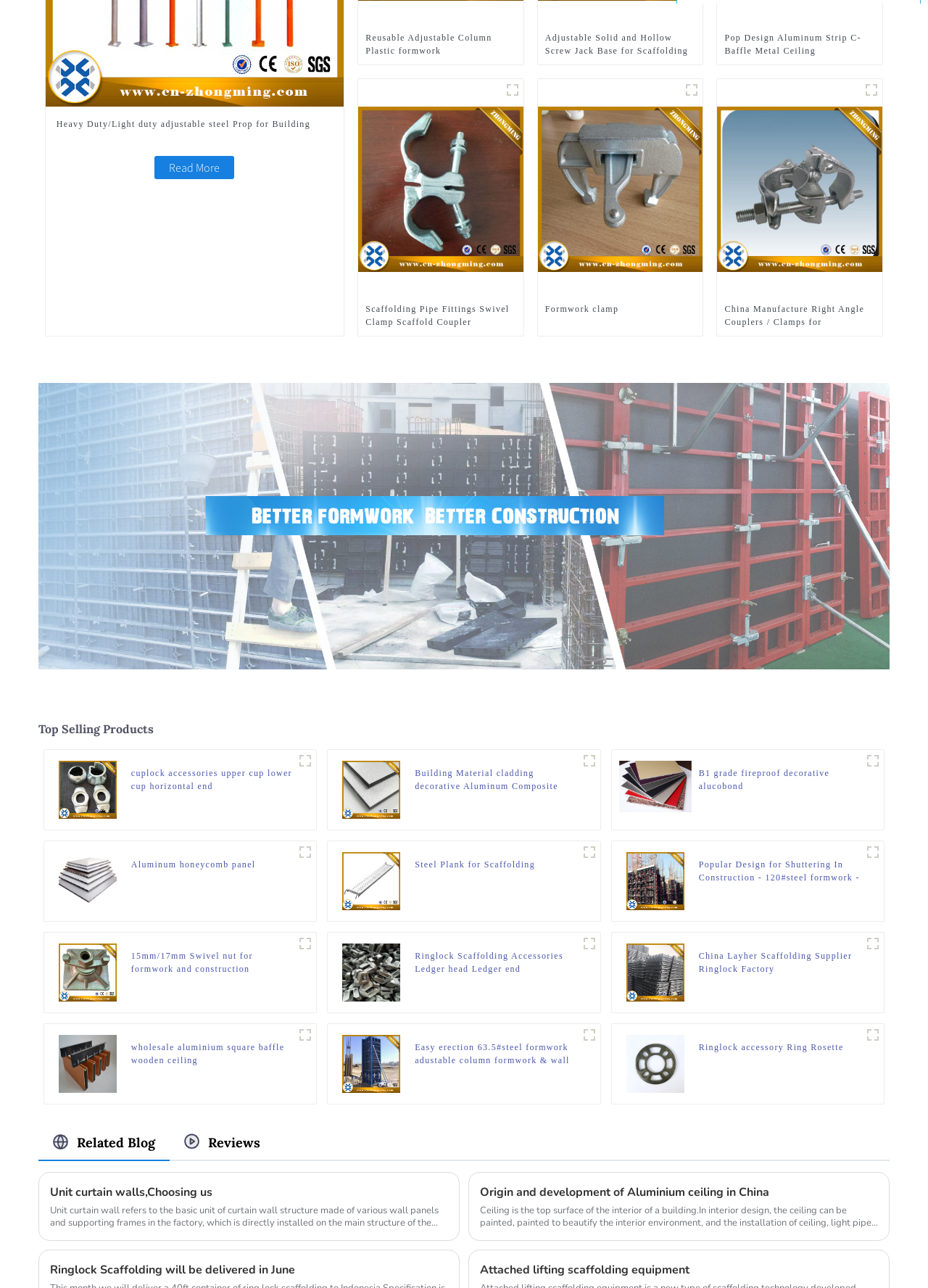What is the purpose of the 'swivel coupler' product?
Look at the screenshot and respond with one word or a short phrase.

Scaffolding